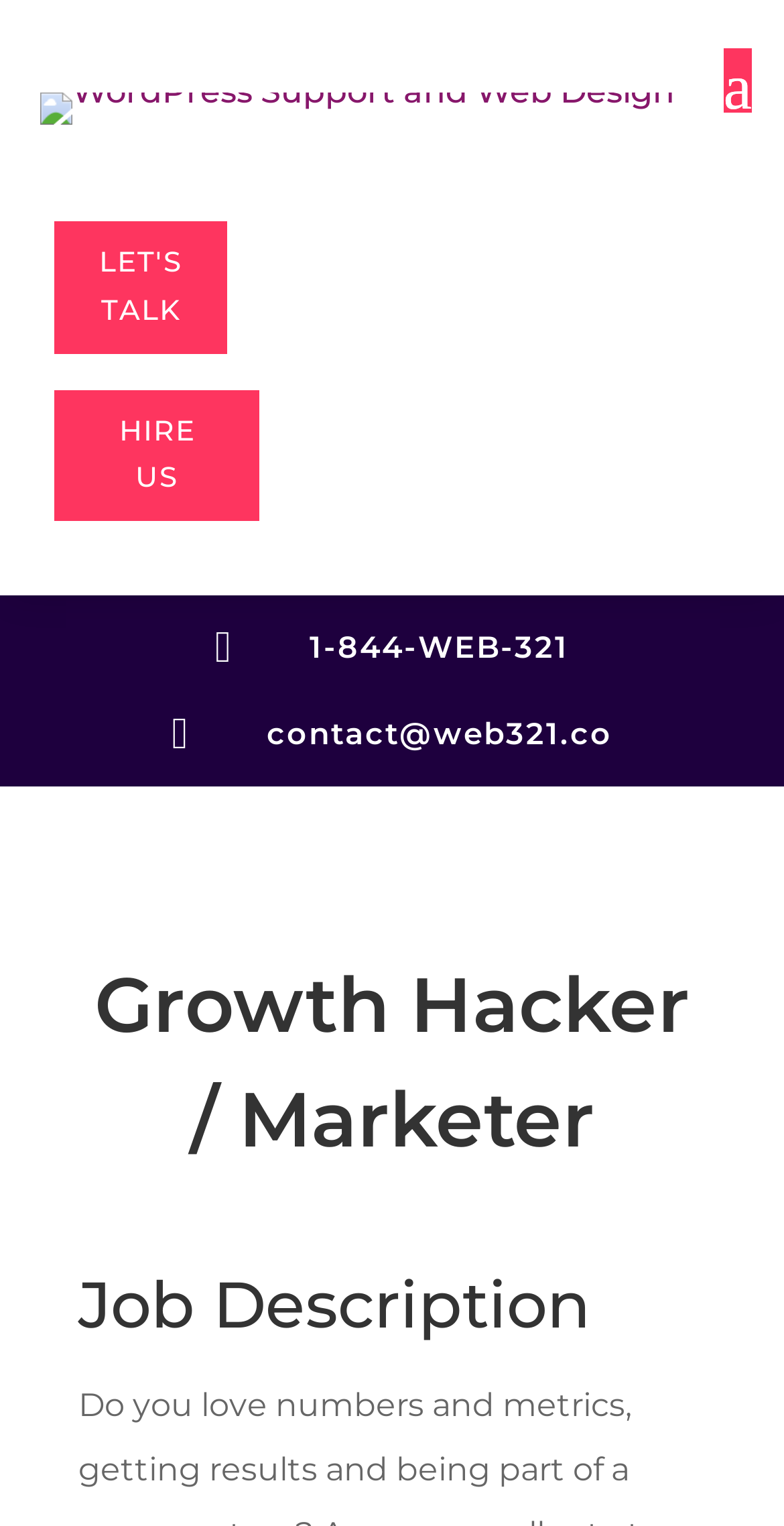Locate the UI element described by Let's Talk and provide its bounding box coordinates. Use the format (top-left x, top-left y, bottom-right x, bottom-right y) with all values as floating point numbers between 0 and 1.

[0.07, 0.145, 0.291, 0.231]